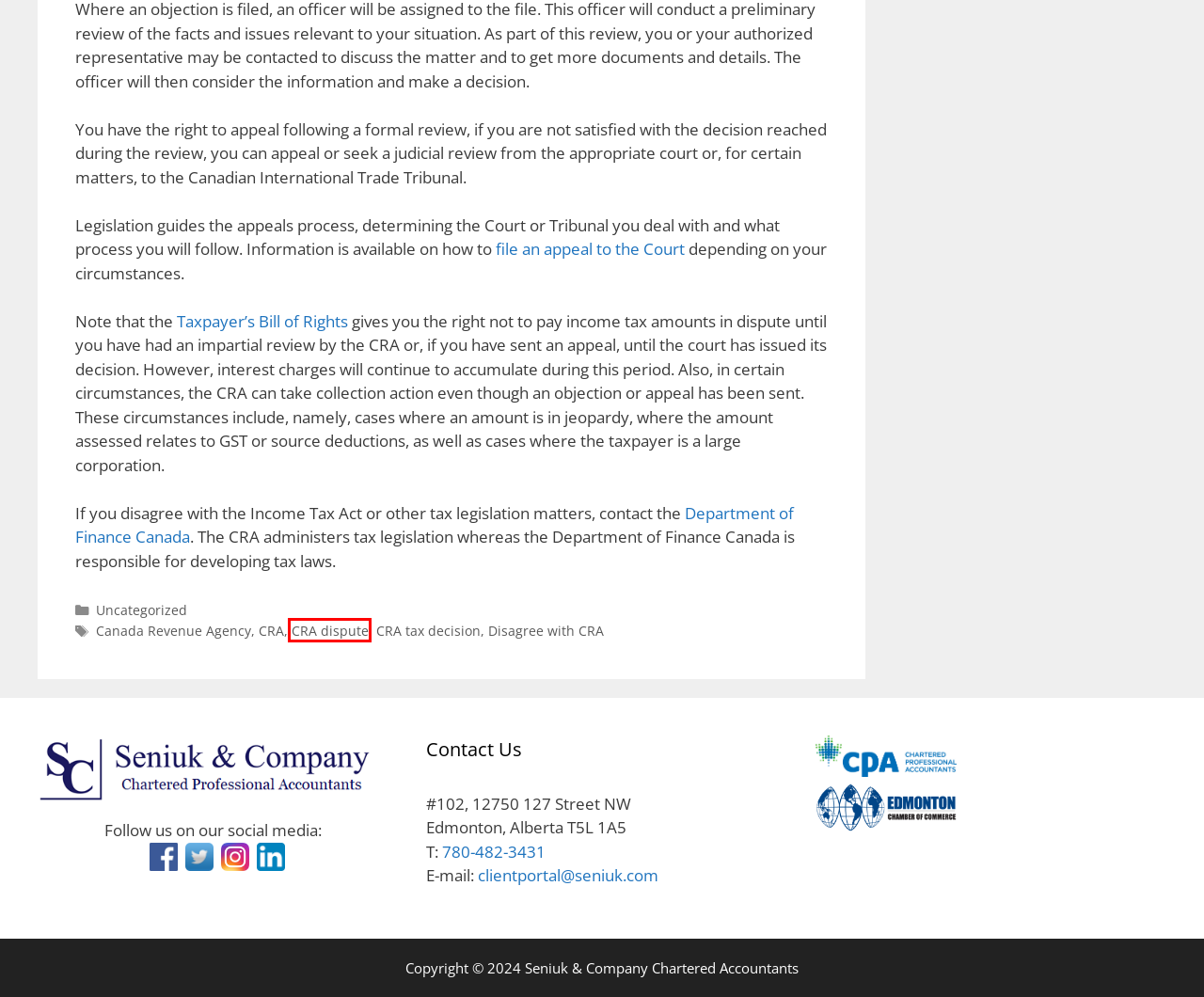Using the screenshot of a webpage with a red bounding box, pick the webpage description that most accurately represents the new webpage after the element inside the red box is clicked. Here are the candidates:
A. CRA |
B. Department of Finance Canada - Canada.ca
C. Taxpayer Bill of Rights - Canada.ca
D. File an appeal to the Court - Canada.ca
E. Canada Revenue Agency |
F. Uncategorized |
G. CRA dispute |
H. CRA tax decision |

G